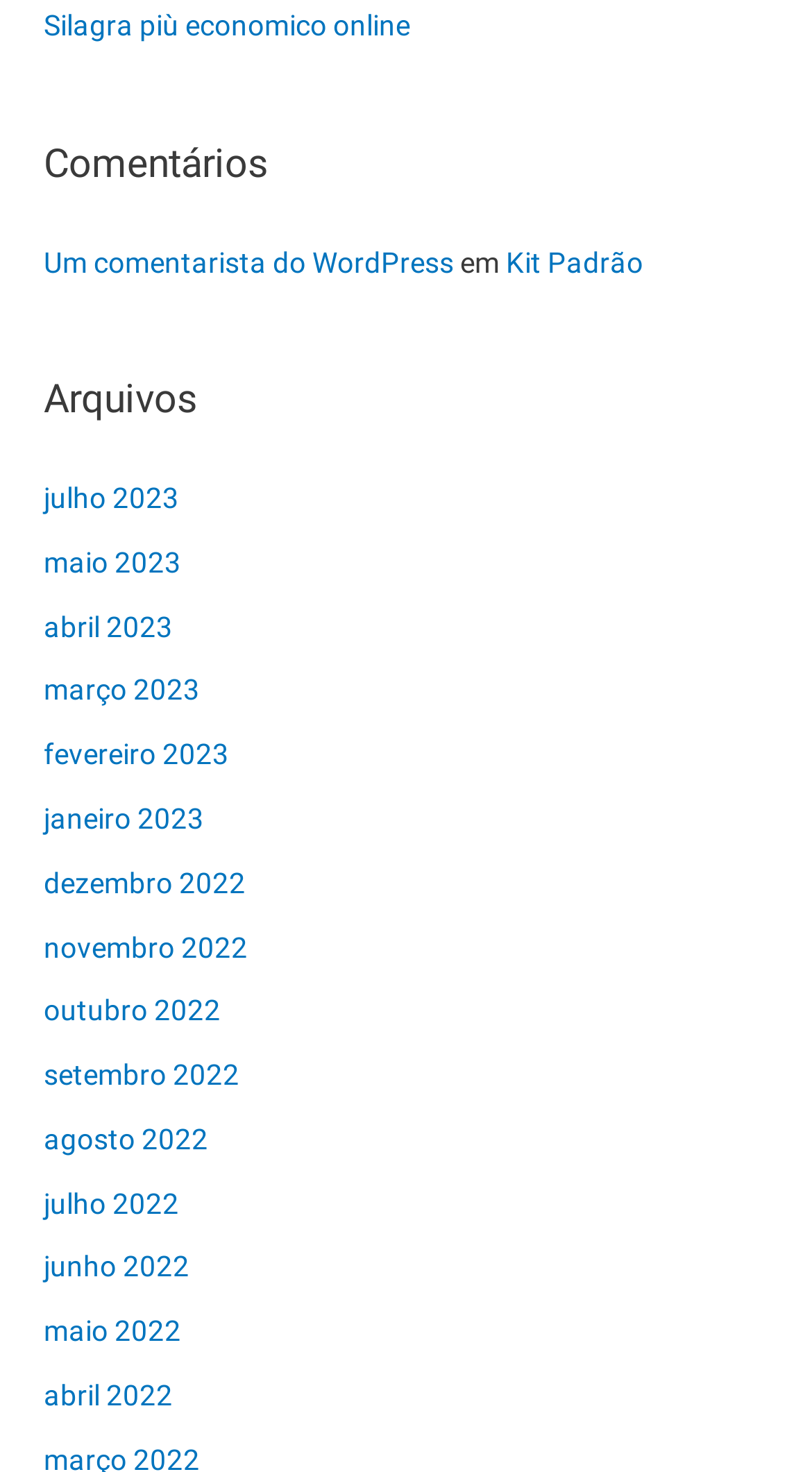Point out the bounding box coordinates of the section to click in order to follow this instruction: "Click on the navigation menu button".

None